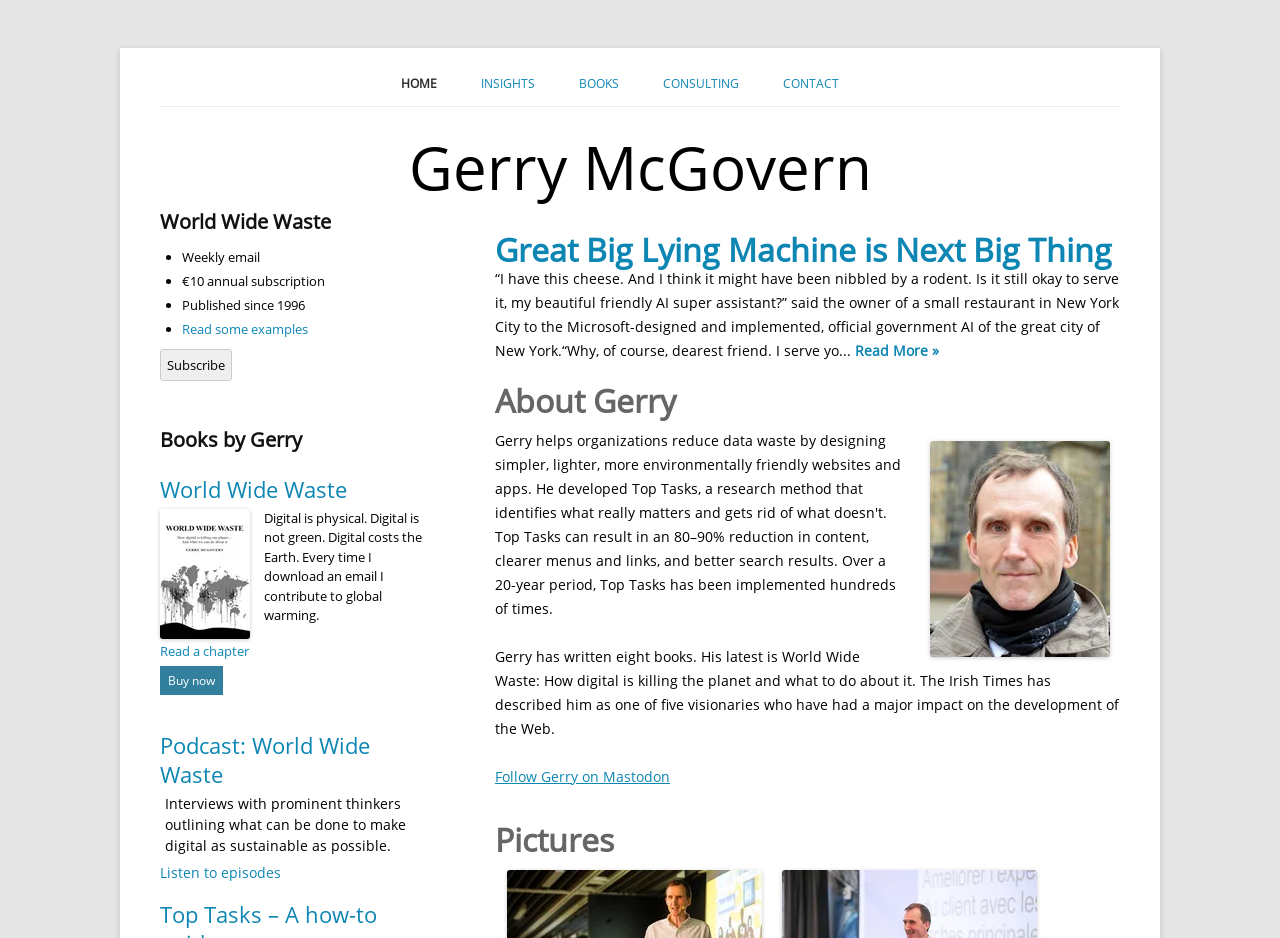Specify the bounding box coordinates of the element's area that should be clicked to execute the given instruction: "Learn about Our Approach". The coordinates should be four float numbers between 0 and 1, i.e., [left, top, right, bottom].

None